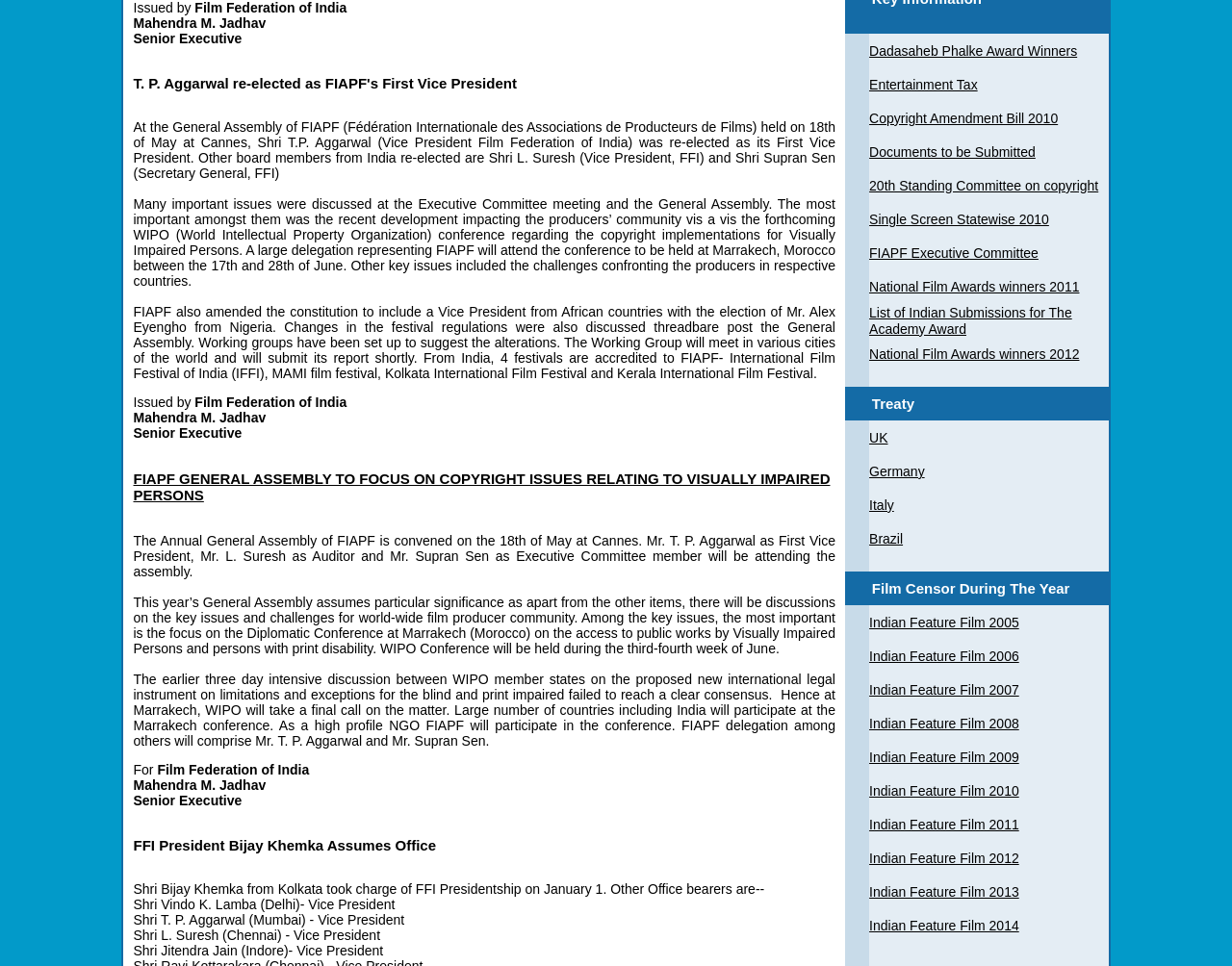Identify and provide the bounding box for the element described by: "Germany".

[0.706, 0.48, 0.751, 0.496]